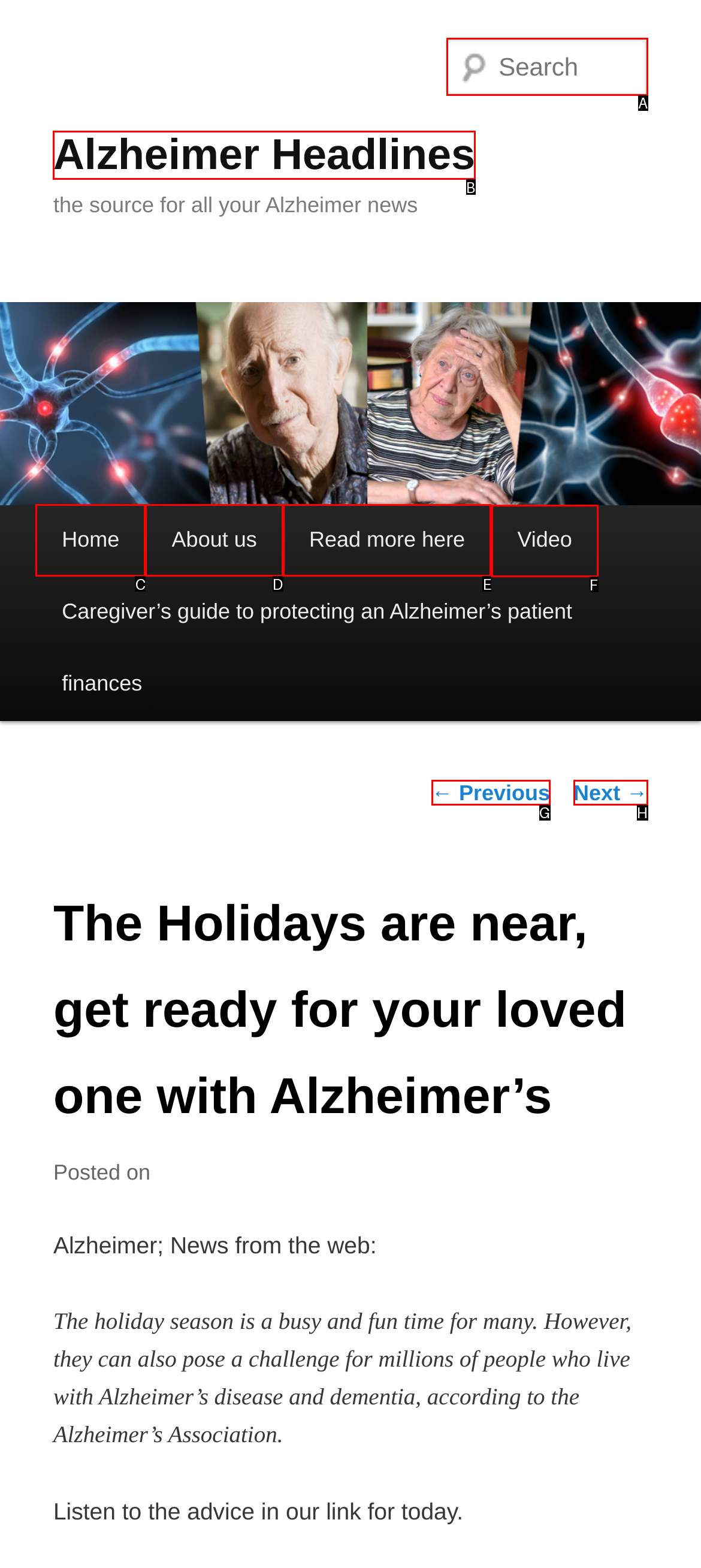Identify the appropriate choice to fulfill this task: Watch Alzheimer's video
Respond with the letter corresponding to the correct option.

F